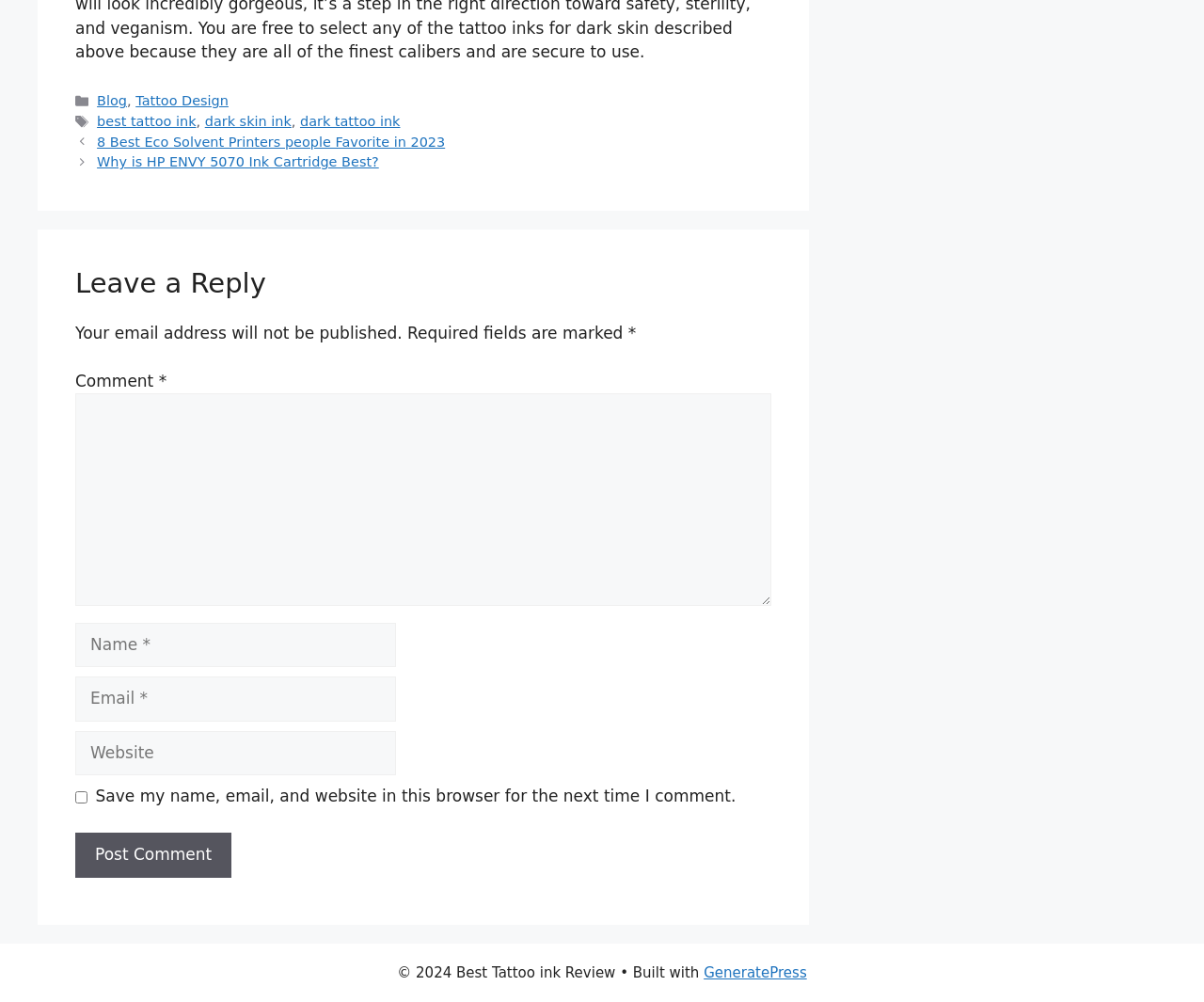What is the name of the theme used to build this website?
Please provide an in-depth and detailed response to the question.

The footer of the webpage contains a static text '• Built with' followed by a link 'GeneratePress', indicating that this website is built using the GeneratePress theme.